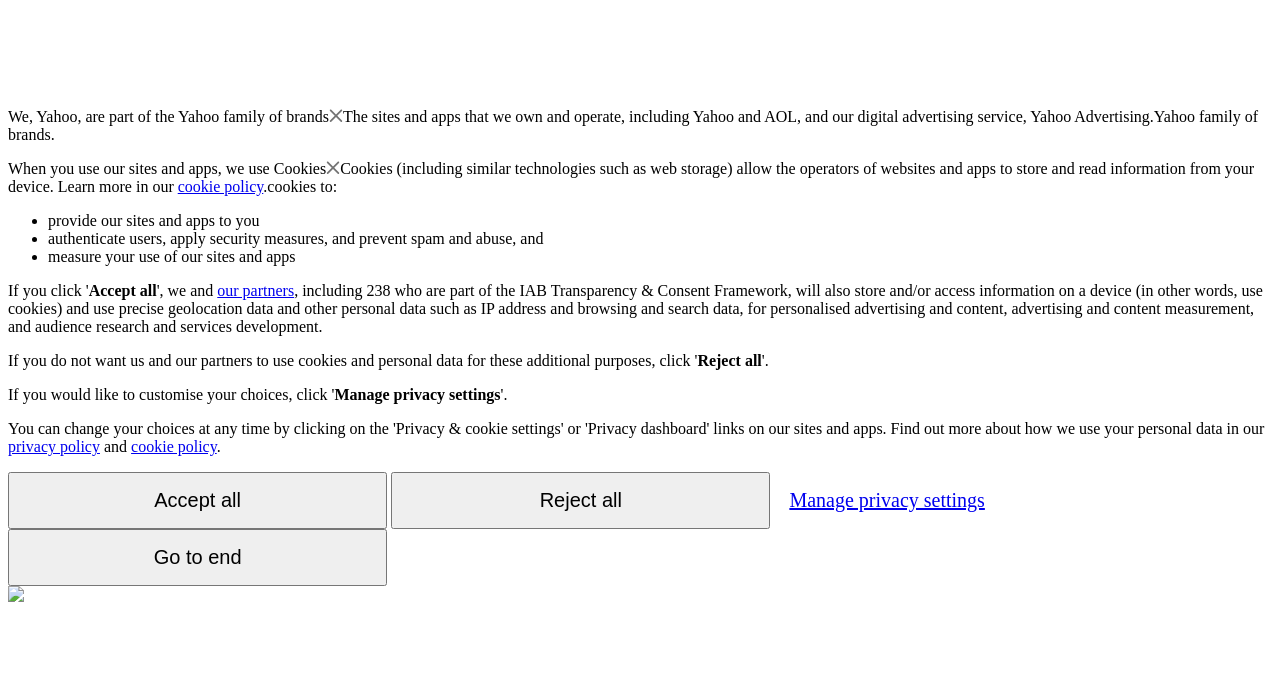Find and provide the bounding box coordinates for the UI element described here: "Go to end". The coordinates should be given as four float numbers between 0 and 1: [left, top, right, bottom].

[0.006, 0.78, 0.302, 0.864]